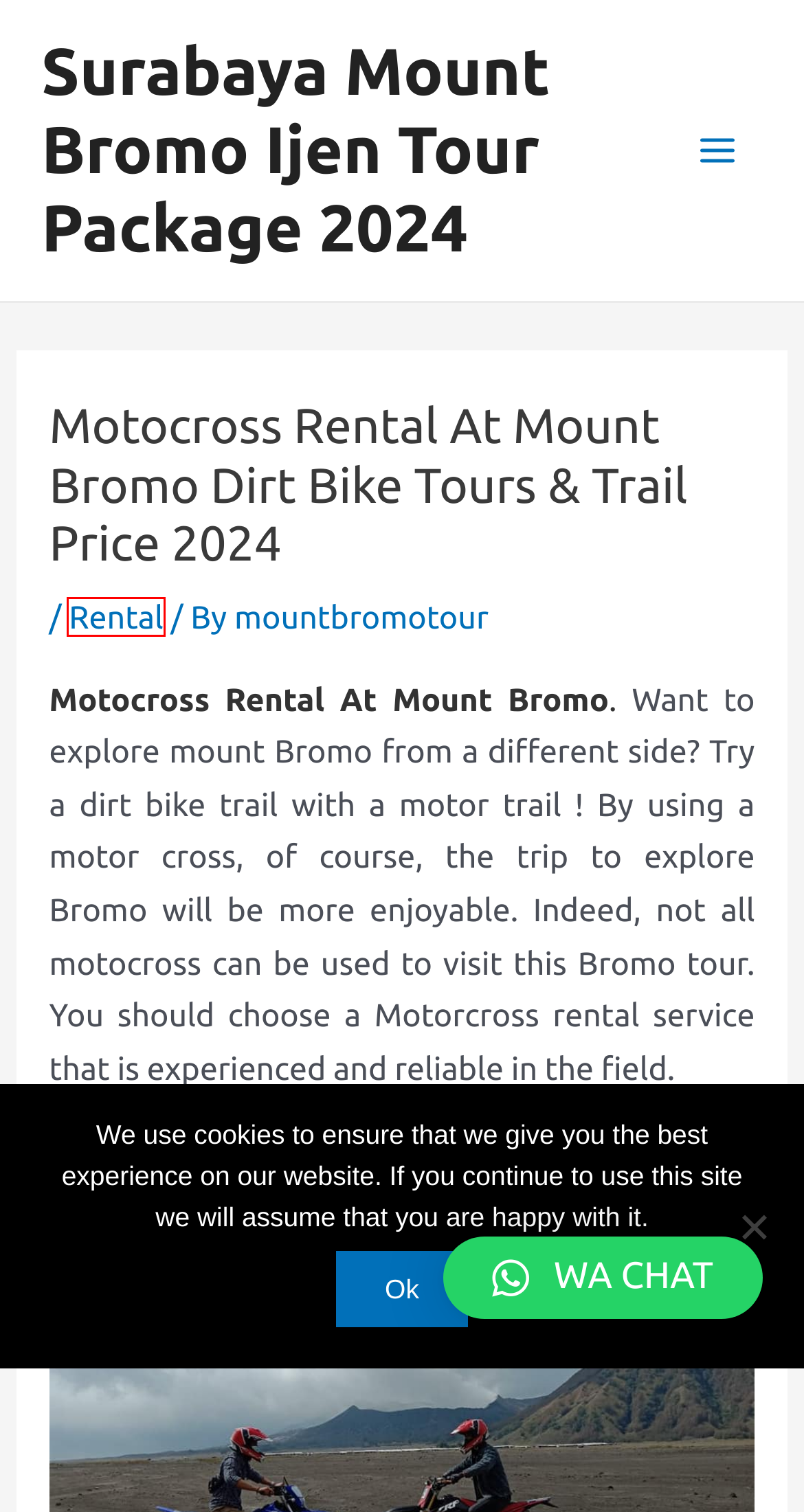Look at the screenshot of a webpage where a red bounding box surrounds a UI element. Your task is to select the best-matching webpage description for the new webpage after you click the element within the bounding box. The available options are:
A. Mount Bromo Midnight Tour Sunrise Package From Surabaya Malang Probolinggo 2024
B. Mount Ijen Tour Package From Surabaya Malang Probolinggo Banyuwangi Bali Yogyakarta 2024
C. Rental Archives · Surabaya Mount Bromo Ijen Tour Package 2024
D. Surabaya Mount Bromo Ijen Tour Package Cheap Price Best Service 2024
E. Mount Bromo Tour From Probolinggo Cheap Package Price 2024
F. Mount Bromo Tour From Malang Cheap Package Price 2024 Midnight & Sunrise Tour
G. Mount Bromo Tour Package 3 Days 2 Nights Cheap & Best Price
H. Mount Bromo Tumpak Sewu Waterfall Tour Cheap Tour Package 2024 From Surabaya Malang

C